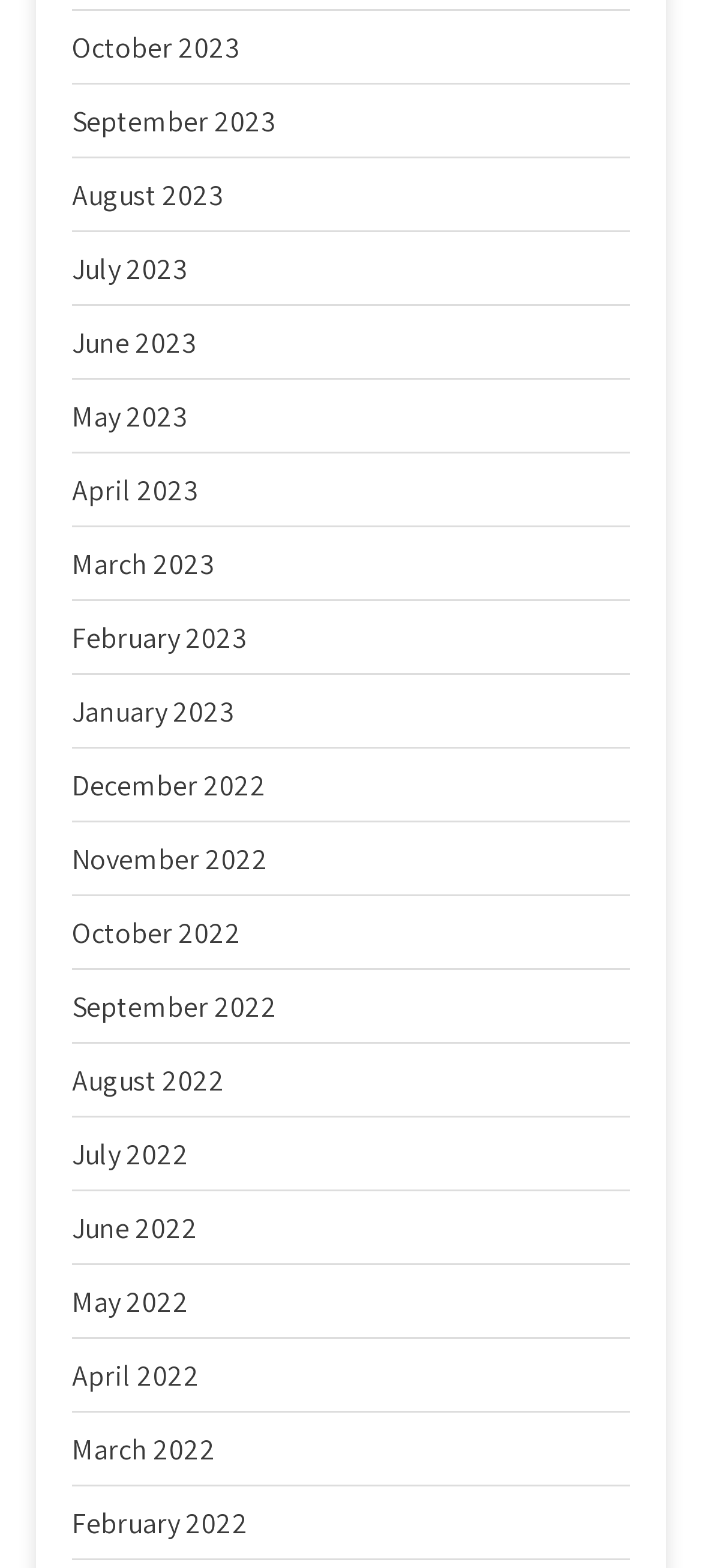Please reply to the following question with a single word or a short phrase:
How many months are listed in 2022?

12